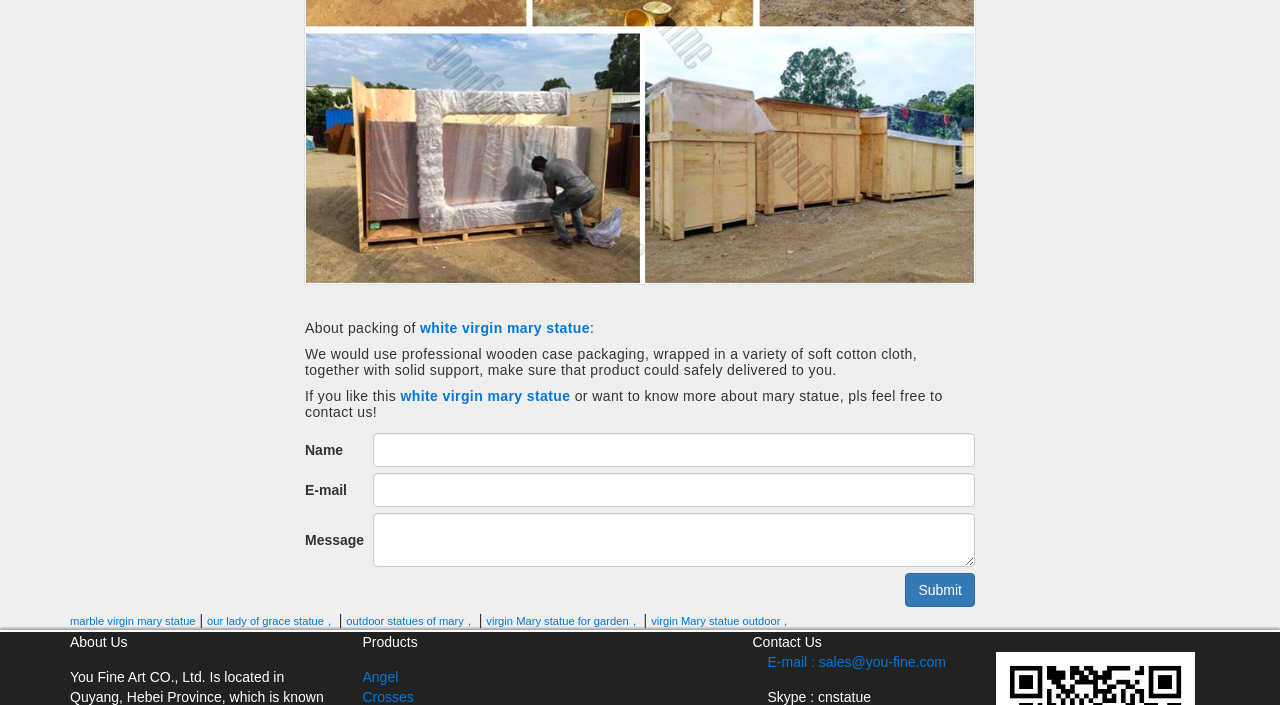What is the product being described?
Provide a detailed answer to the question, using the image to inform your response.

The webpage is describing a product, and the text 'About packing of white virgin mary statue' suggests that the product being described is a White Virgin Mary Statue.